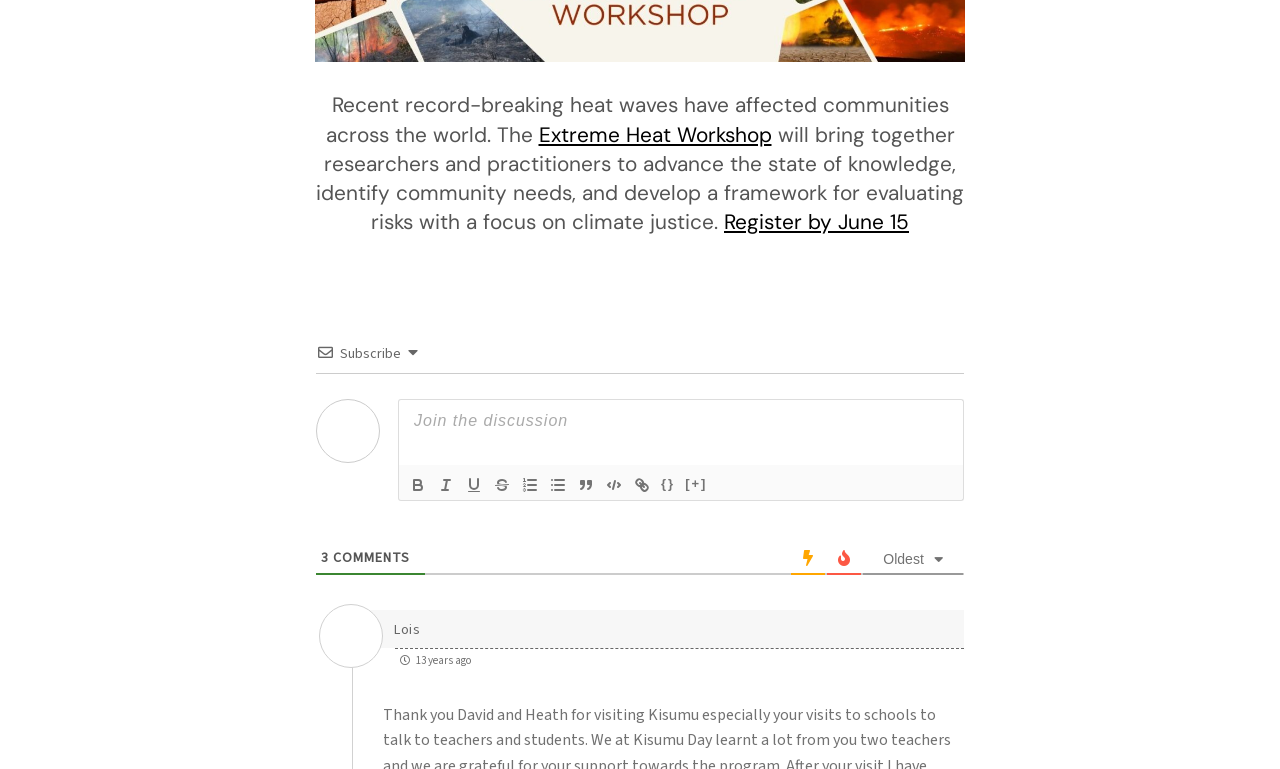Who wrote the oldest comment on the webpage?
Give a one-word or short-phrase answer derived from the screenshot.

Lois